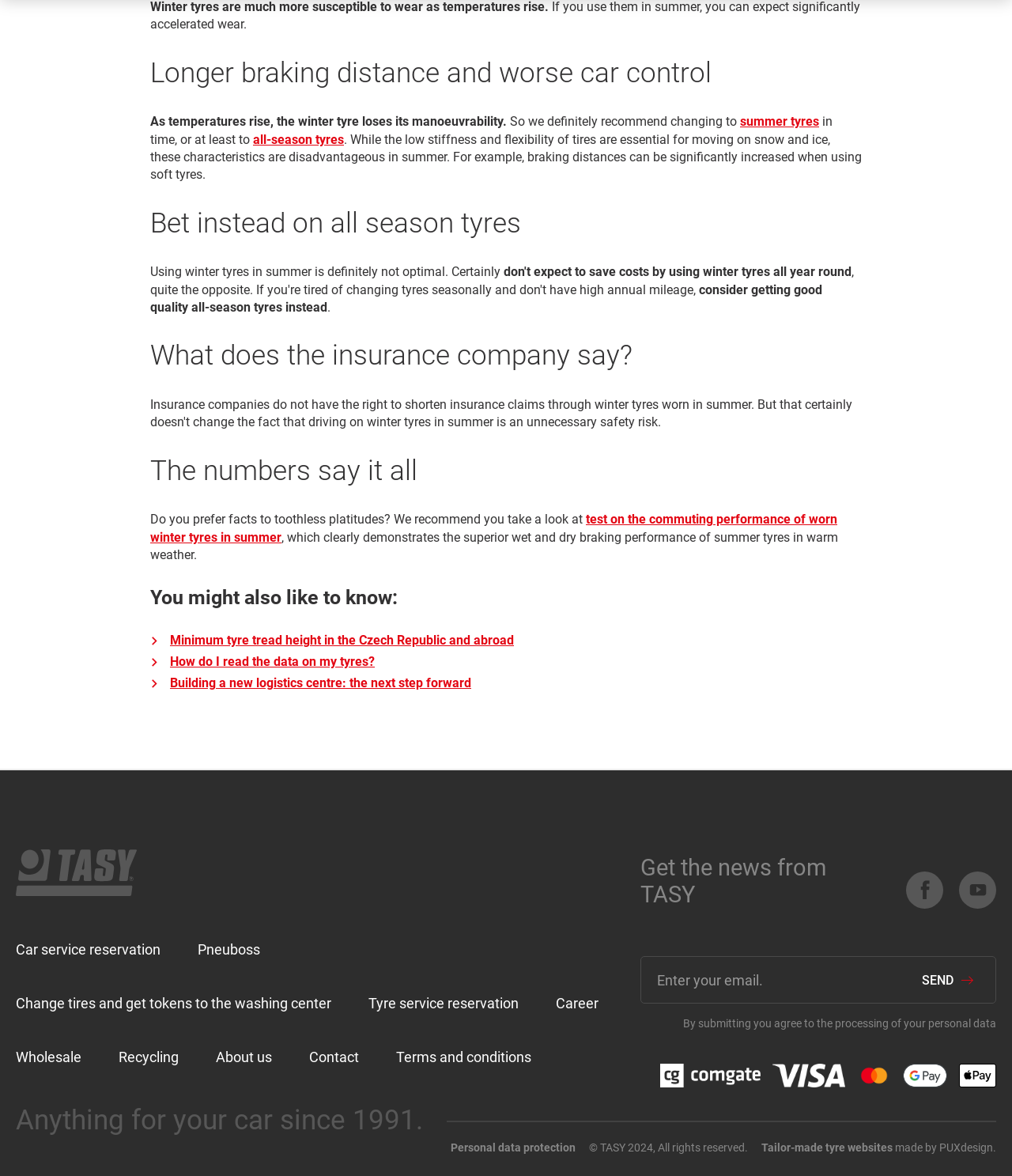Find the bounding box coordinates of the clickable element required to execute the following instruction: "Click on 'summer tyres'". Provide the coordinates as four float numbers between 0 and 1, i.e., [left, top, right, bottom].

[0.731, 0.098, 0.809, 0.11]